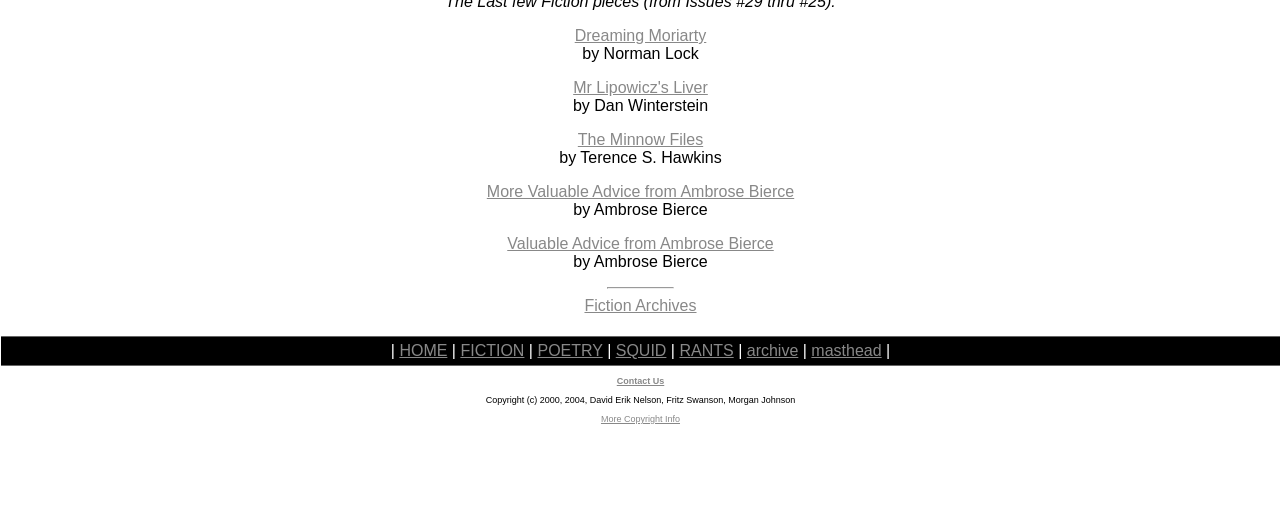Reply to the question with a single word or phrase:
What is the orientation of the separator element?

horizontal